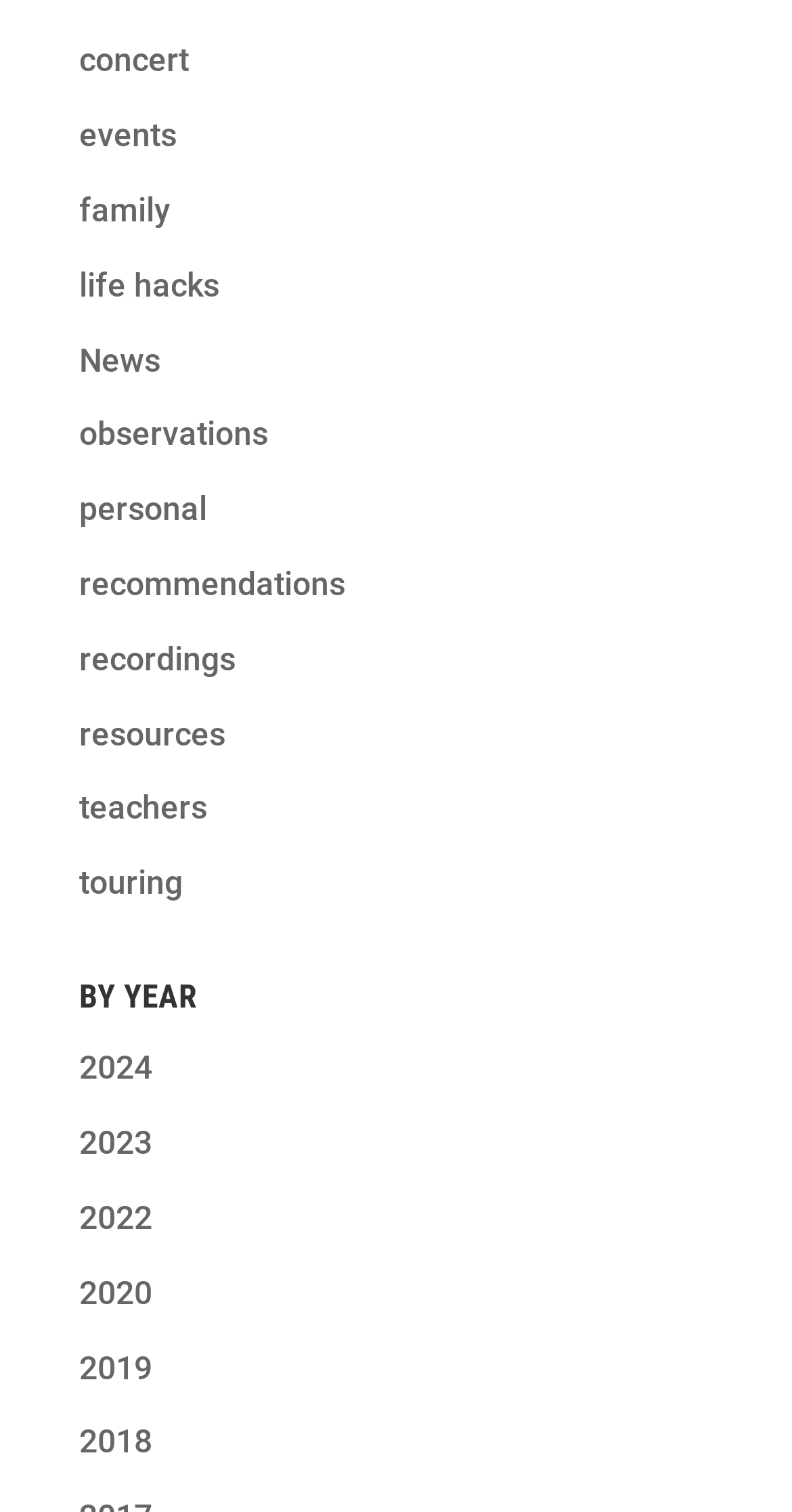How many years are listed in the 'BY YEAR' section?
Use the screenshot to answer the question with a single word or phrase.

6